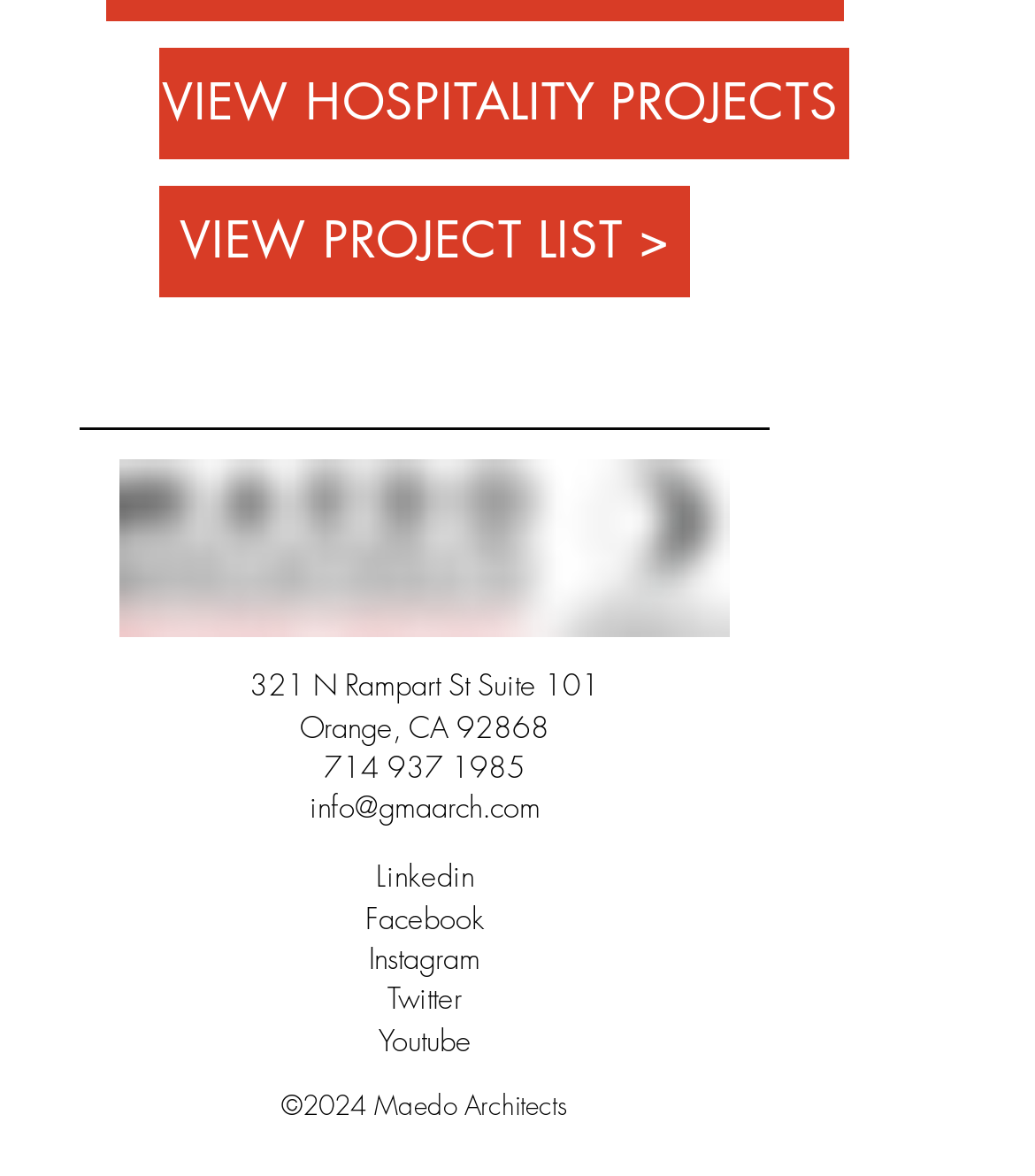Answer the question using only a single word or phrase: 
What is the address of the company?

321 N Rampart St Suite 101, Orange, CA 92868